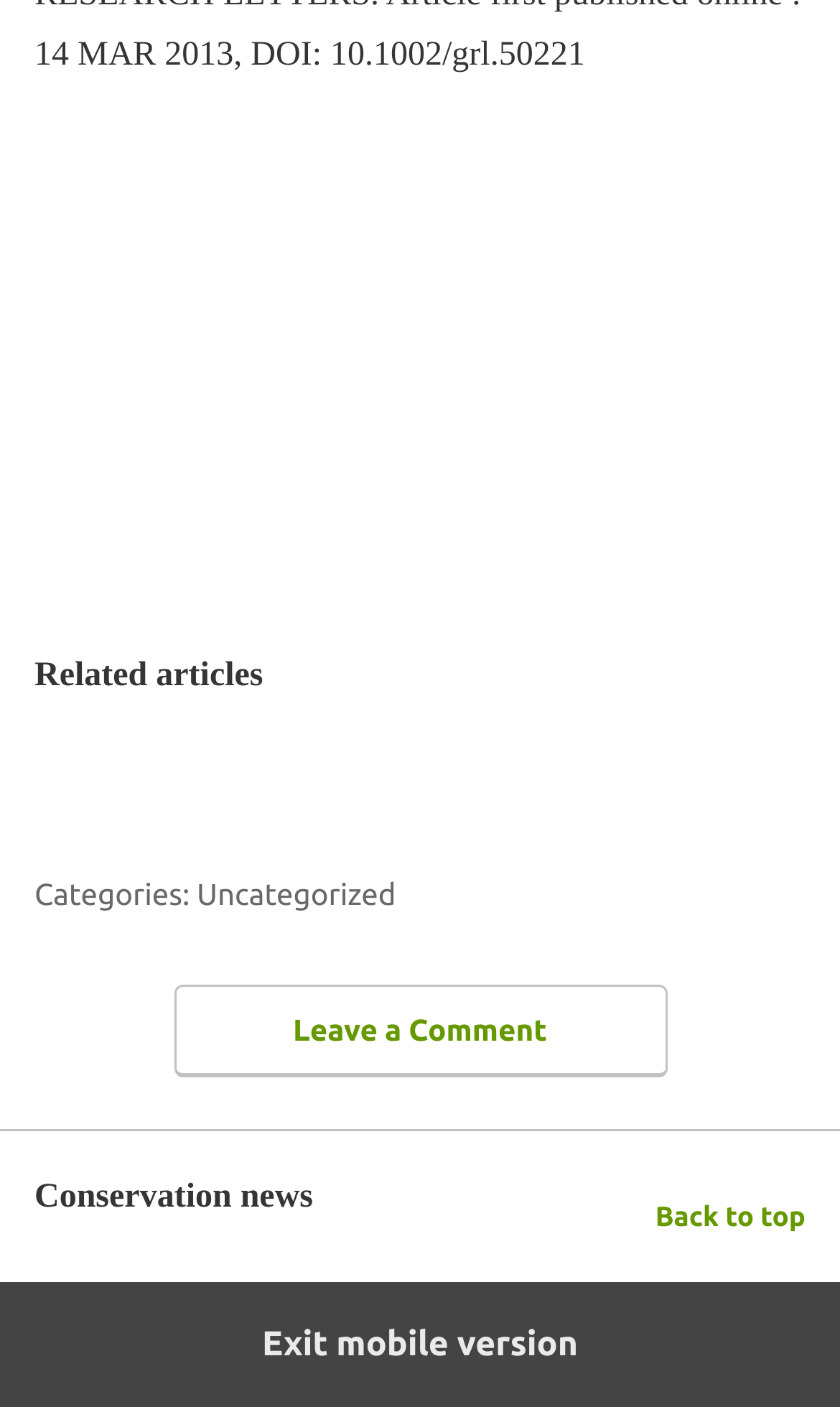Is there a link to leave a comment?
Can you provide an in-depth and detailed response to the question?

In the footer section, I found a link element with the text 'Leave a Comment', which suggests that there is a link to leave a comment.